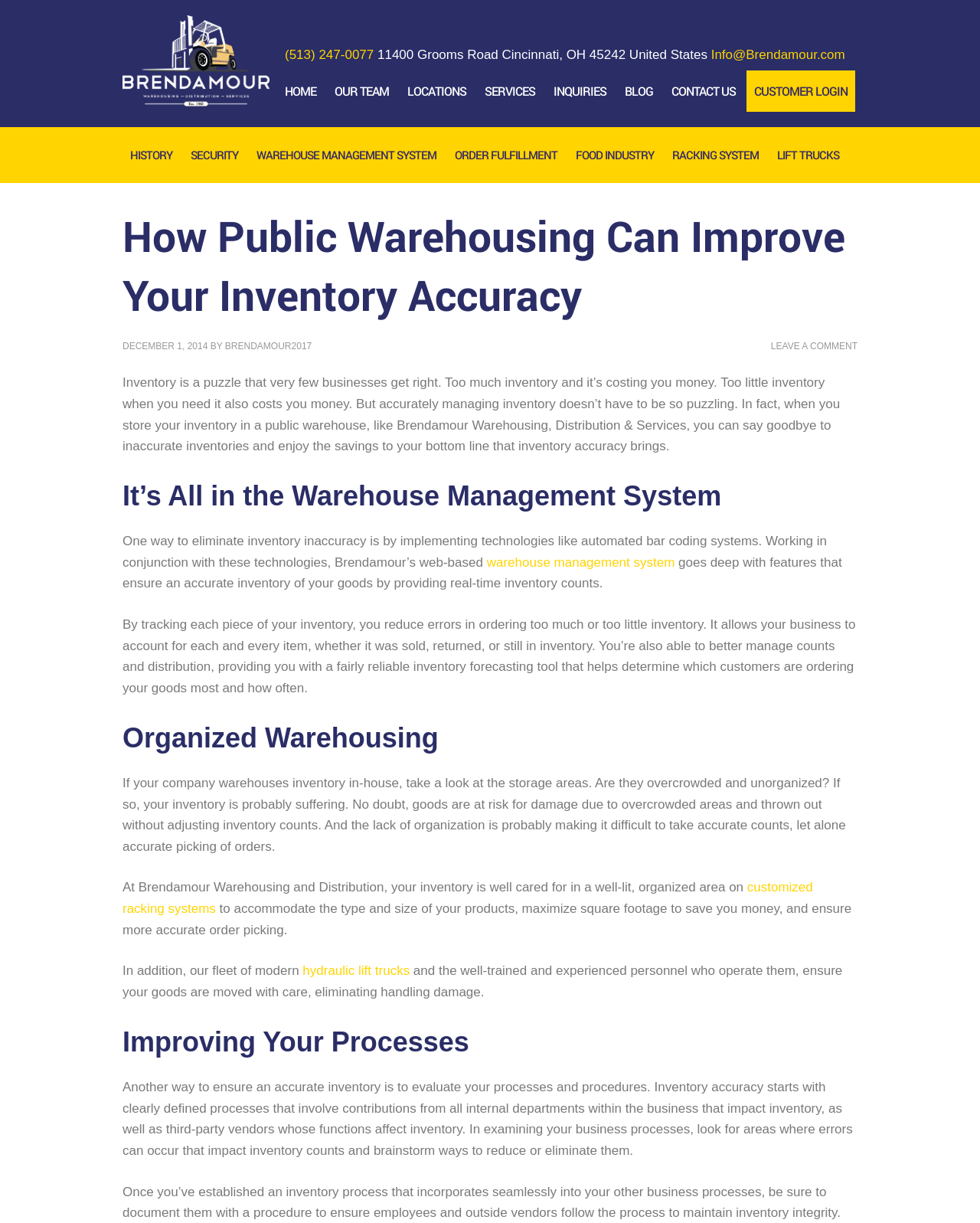Please specify the bounding box coordinates of the element that should be clicked to execute the given instruction: 'Read about WAREHOUSE MANAGEMENT SYSTEM'. Ensure the coordinates are four float numbers between 0 and 1, expressed as [left, top, right, bottom].

[0.254, 0.11, 0.453, 0.143]